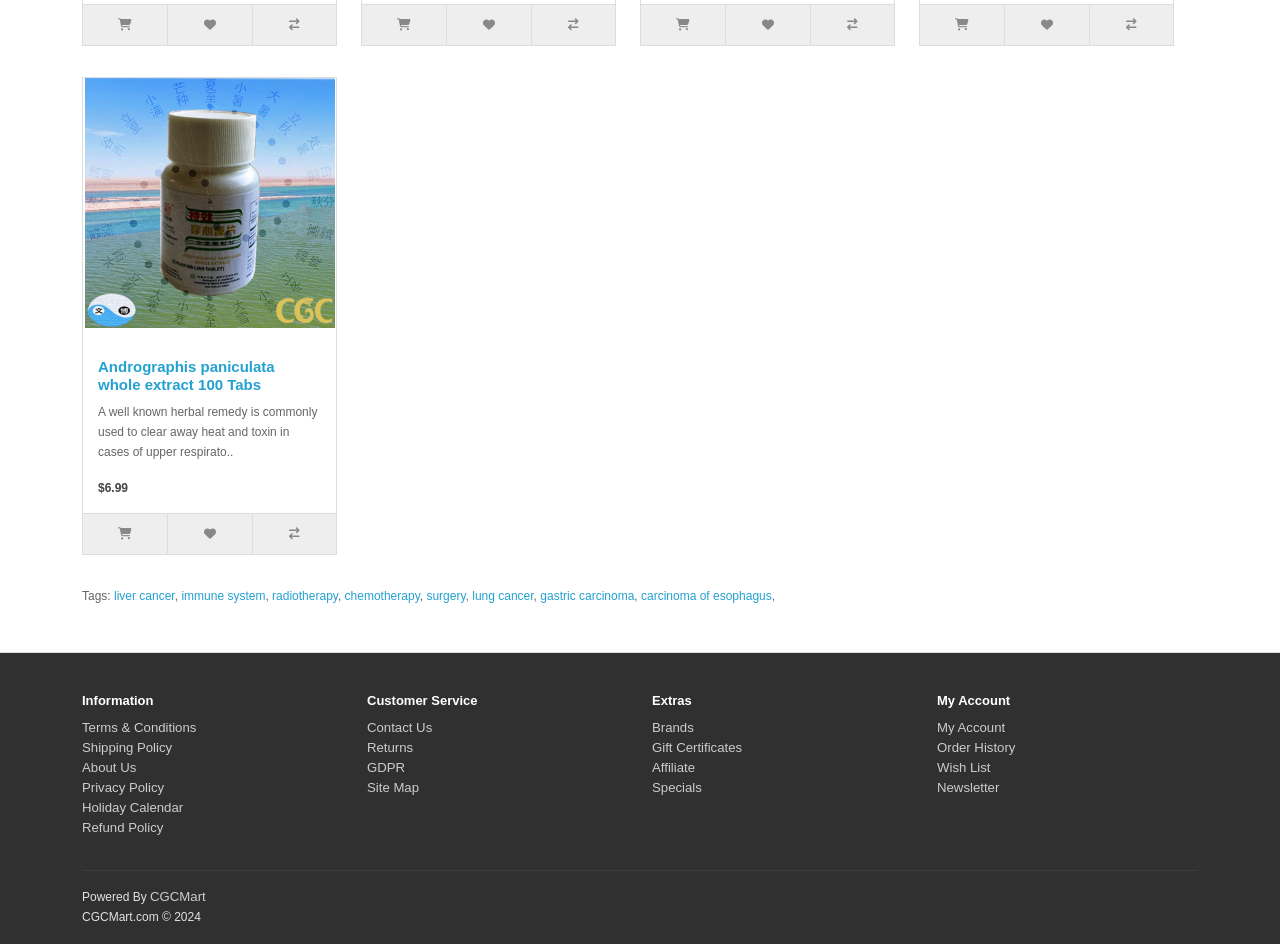Show the bounding box coordinates of the region that should be clicked to follow the instruction: "View product details."

[0.066, 0.206, 0.261, 0.221]